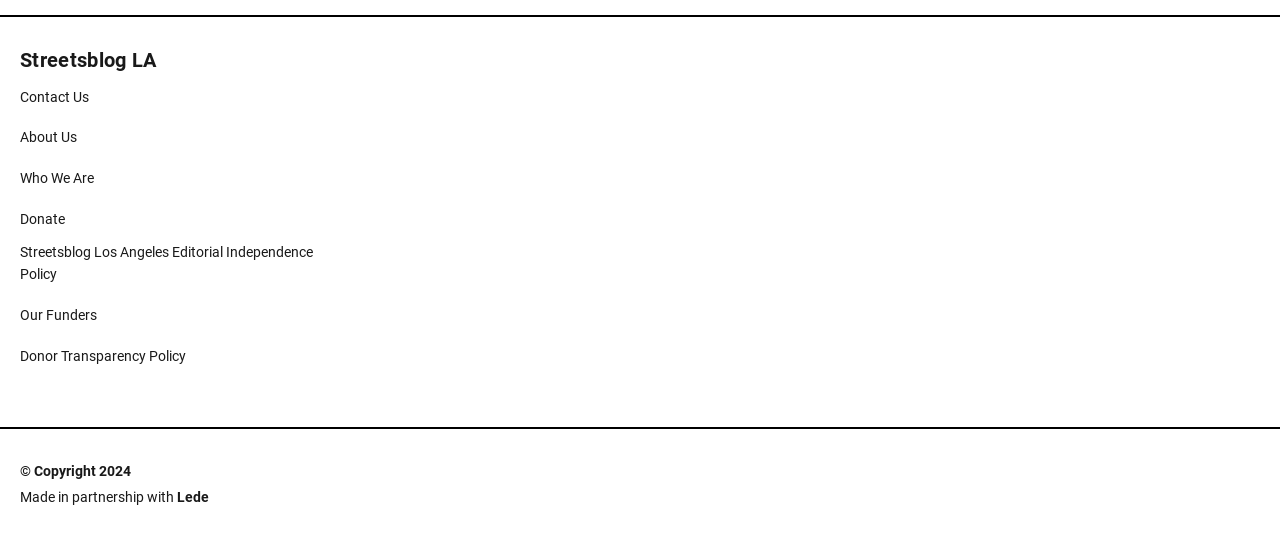What is the copyright year of the website?
Offer a detailed and exhaustive answer to the question.

The copyright year can be found at the bottom of the webpage, which is '2024'.